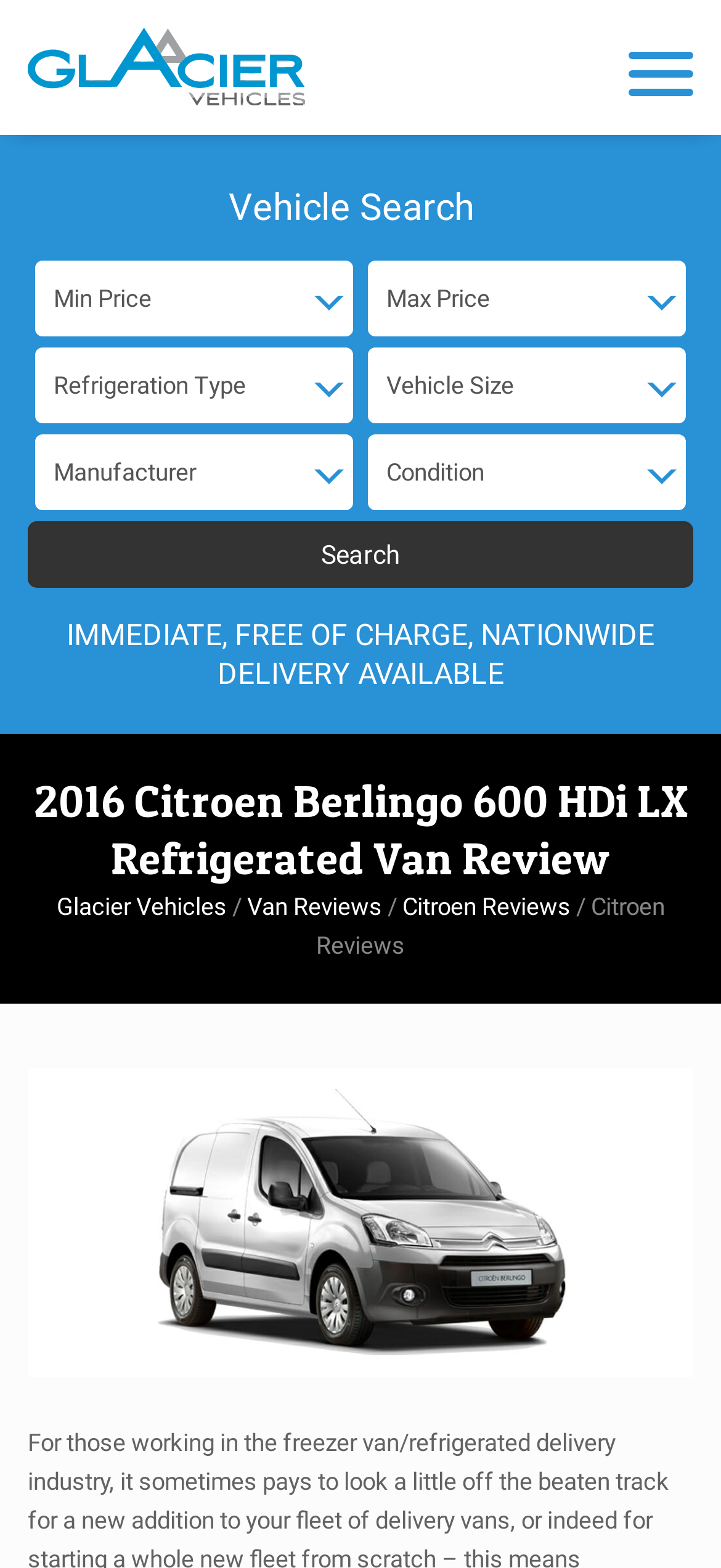From the element description Business Consulting, predict the bounding box coordinates of the UI element. The coordinates must be specified in the format (top-left x, top-left y, bottom-right x, bottom-right y) and should be within the 0 to 1 range.

None